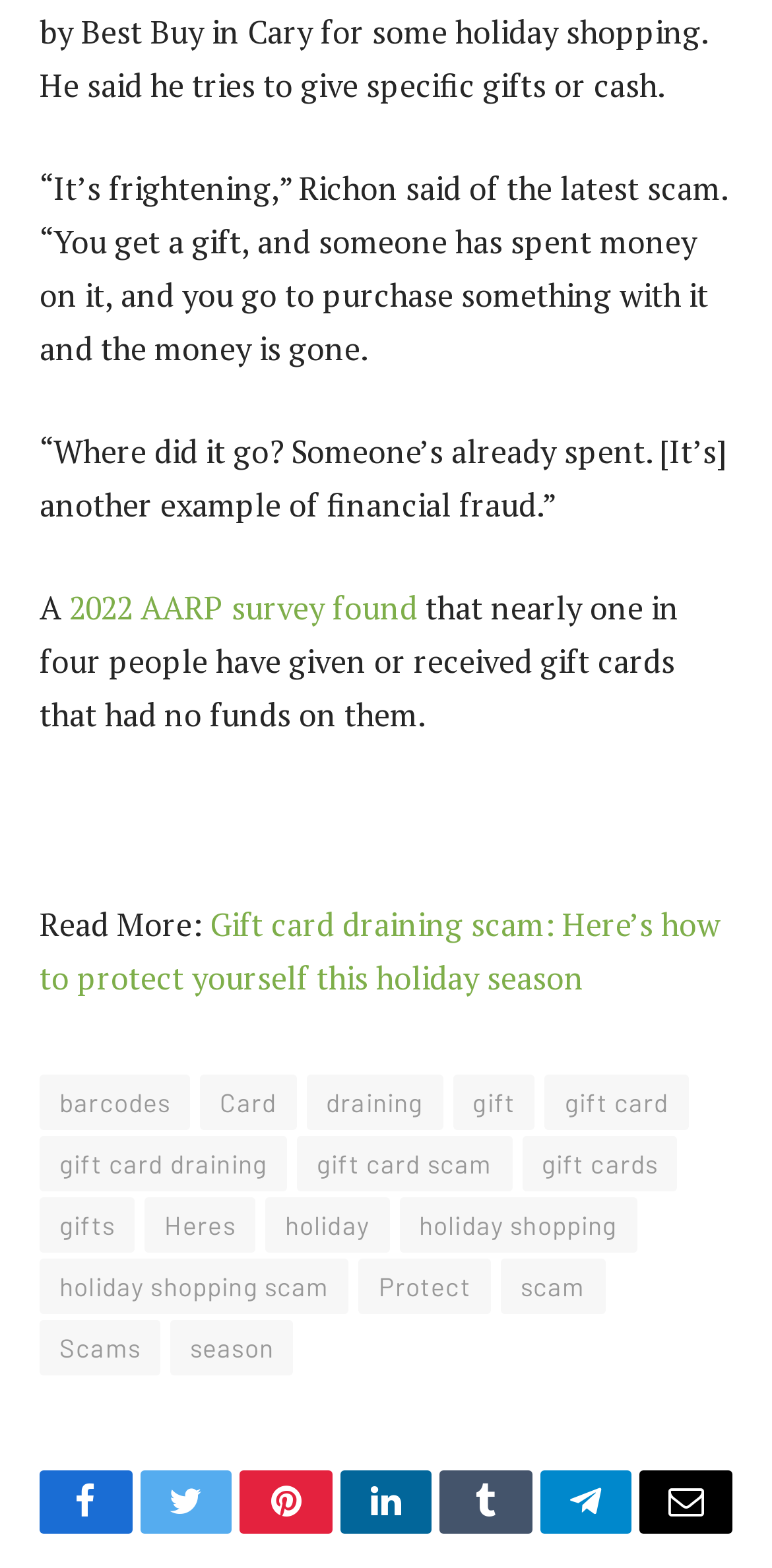Locate the bounding box coordinates of the region to be clicked to comply with the following instruction: "go to the Joker Slot website". The coordinates must be four float numbers between 0 and 1, in the form [left, top, right, bottom].

None